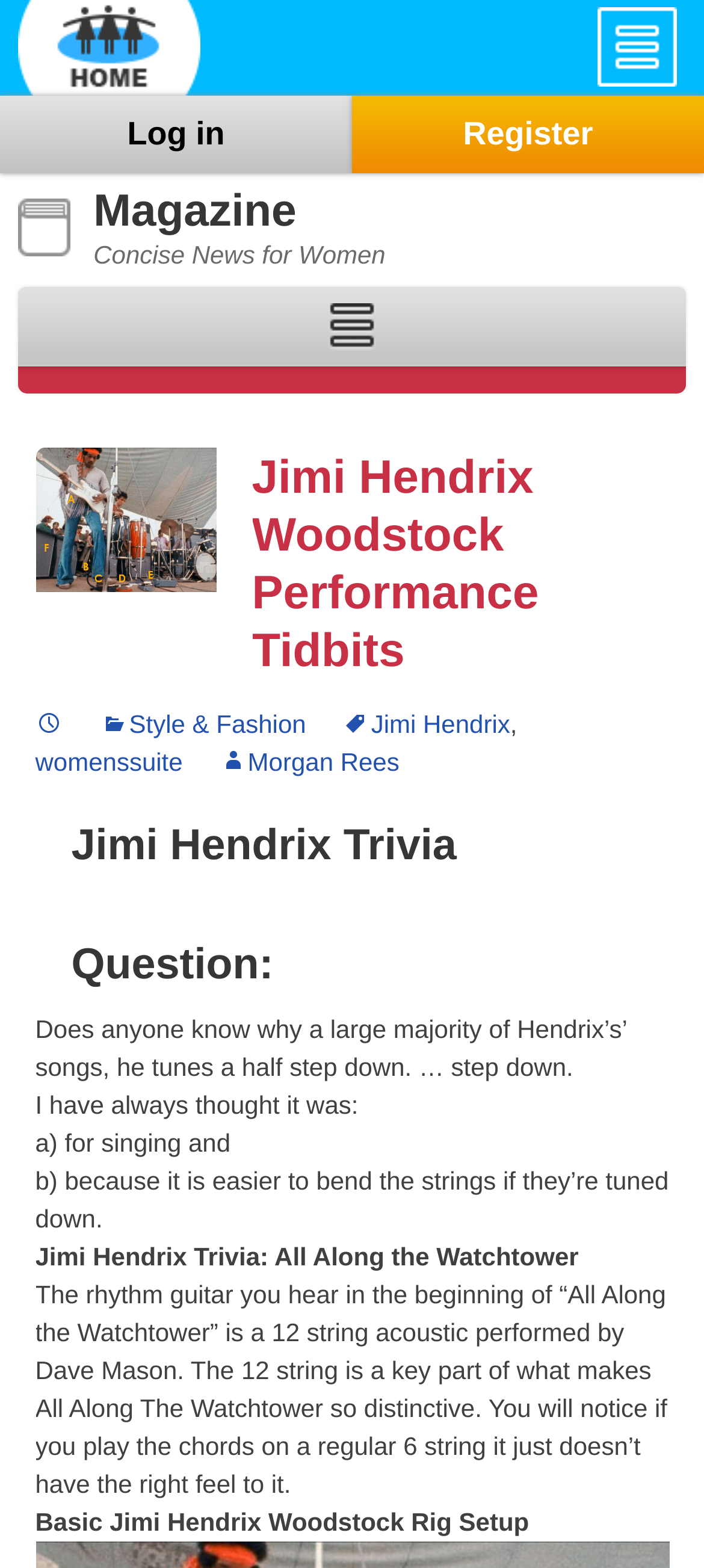What type of guitar is mentioned in the text?
Answer the question based on the image using a single word or a brief phrase.

12 string acoustic